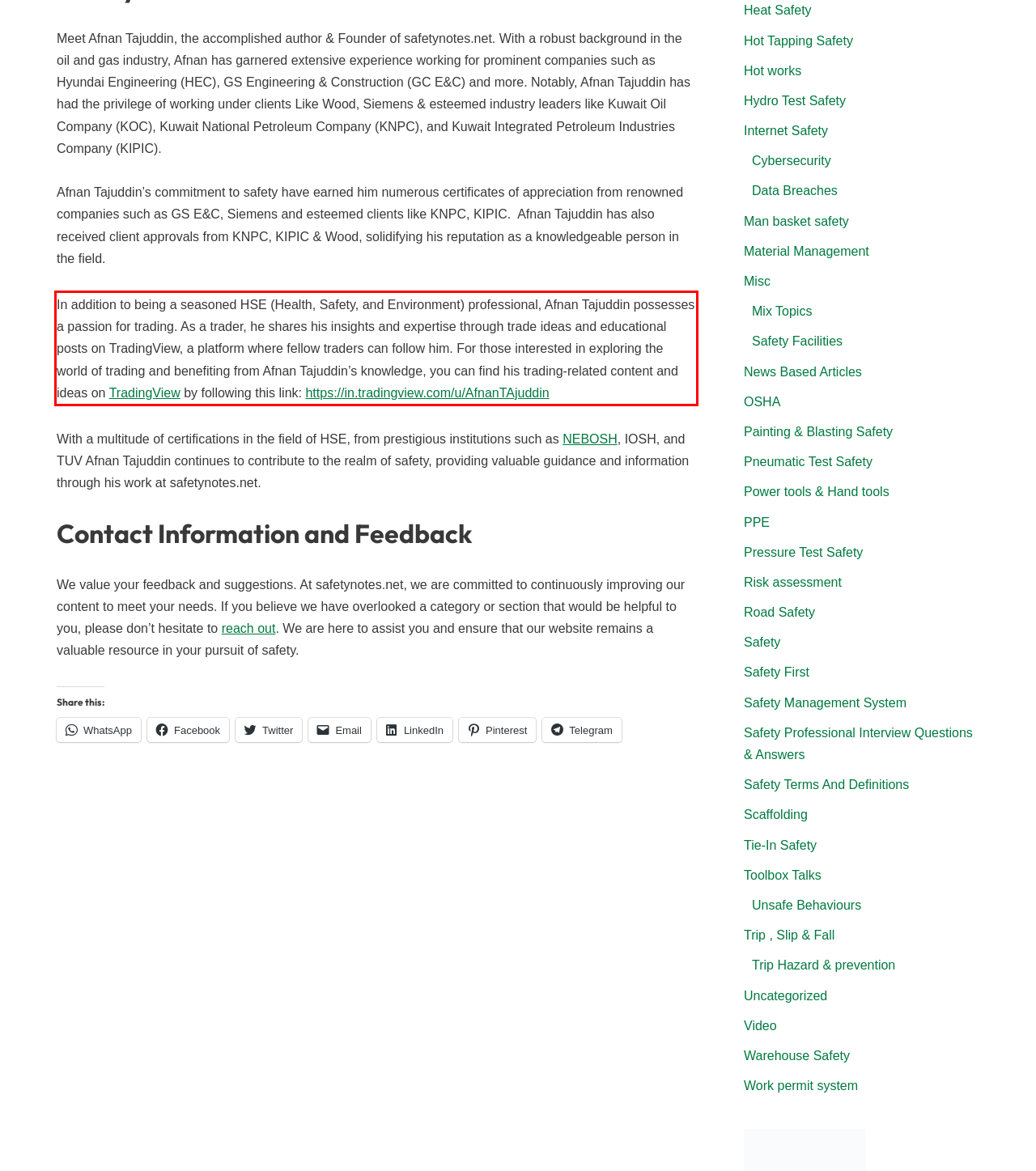You have a screenshot of a webpage with a UI element highlighted by a red bounding box. Use OCR to obtain the text within this highlighted area.

In addition to being a seasoned HSE (Health, Safety, and Environment) professional, Afnan Tajuddin possesses a passion for trading. As a trader, he shares his insights and expertise through trade ideas and educational posts on TradingView, a platform where fellow traders can follow him. For those interested in exploring the world of trading and benefiting from Afnan Tajuddin’s knowledge, you can find his trading-related content and ideas on TradingView by following this link: https://in.tradingview.com/u/AfnanTAjuddin